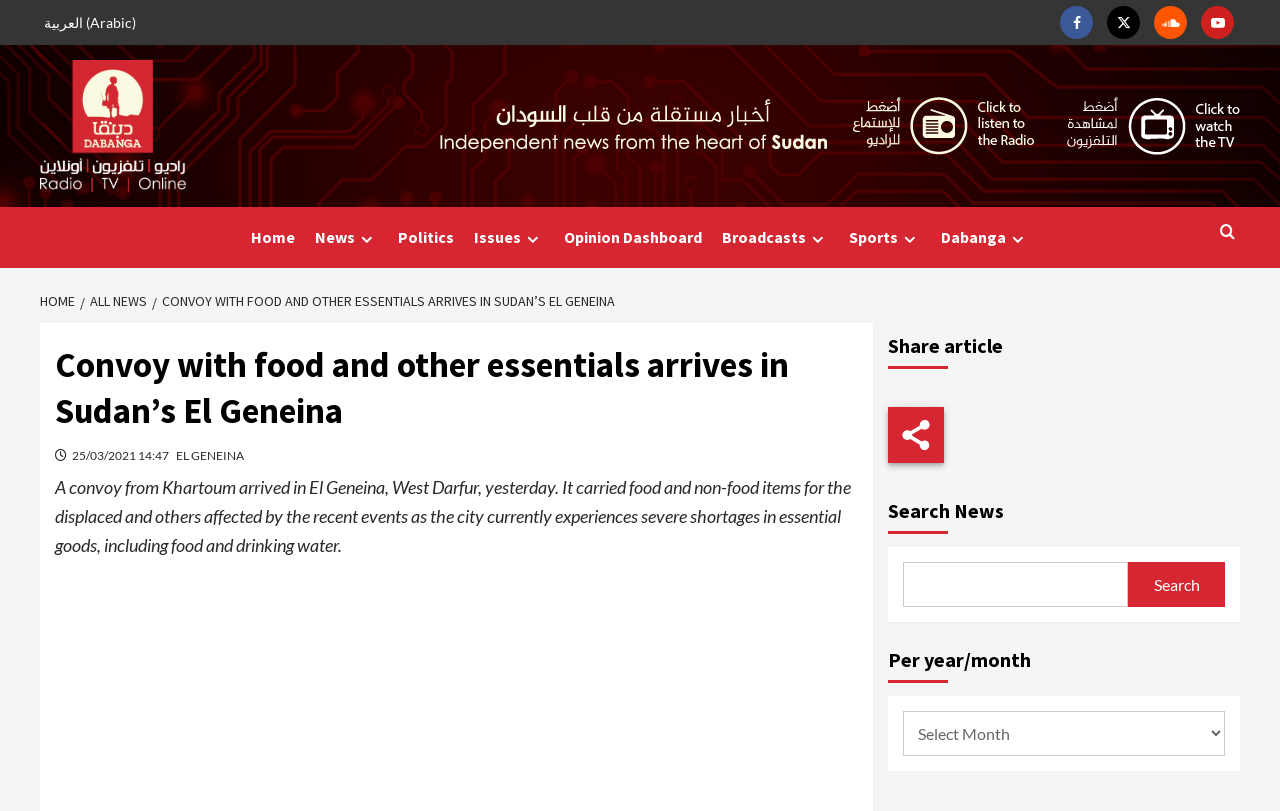Please determine the bounding box coordinates for the element that should be clicked to follow these instructions: "Search News".

[0.693, 0.602, 0.969, 0.767]